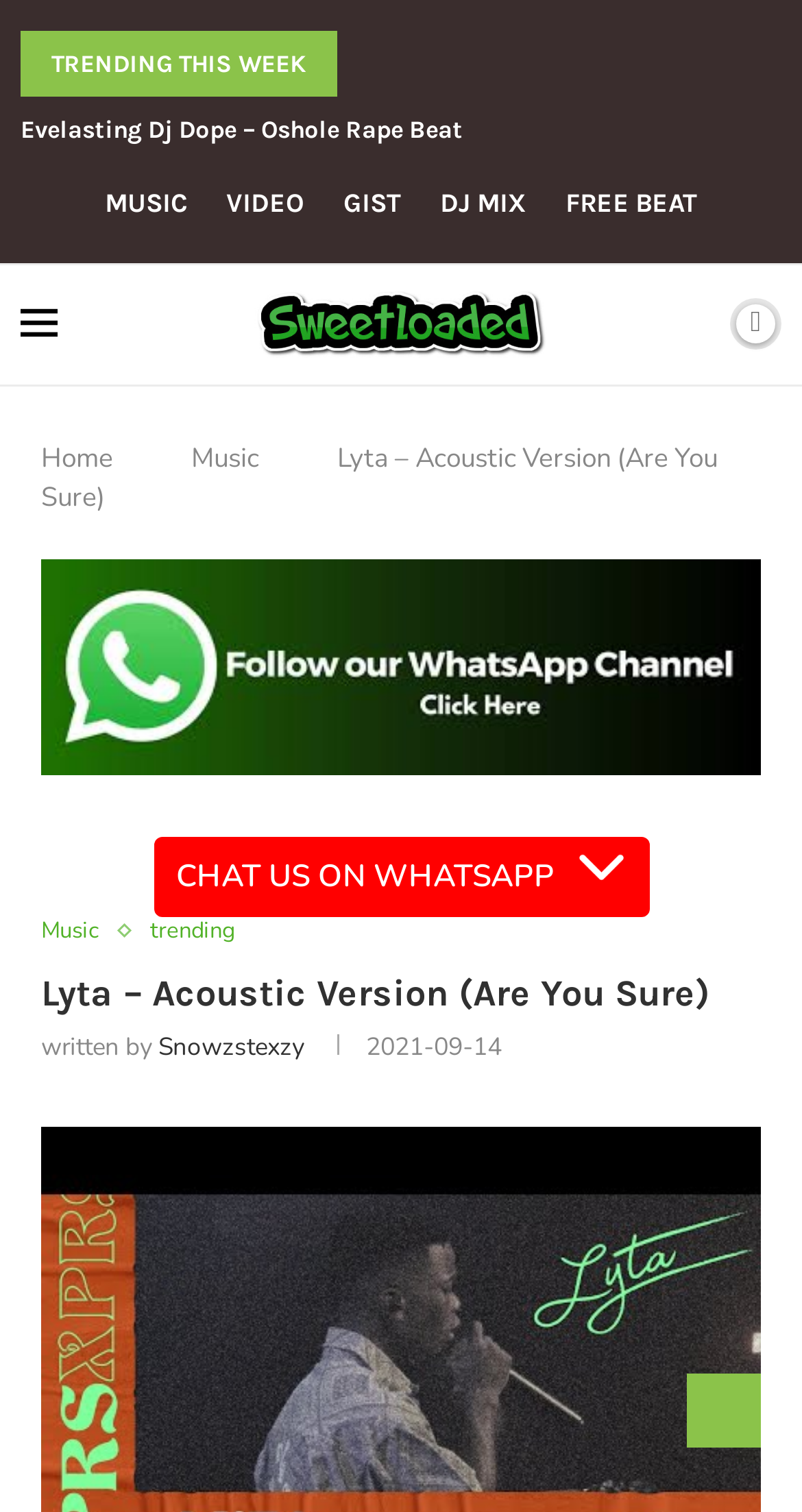What is the name of the song?
By examining the image, provide a one-word or phrase answer.

Are You Sure